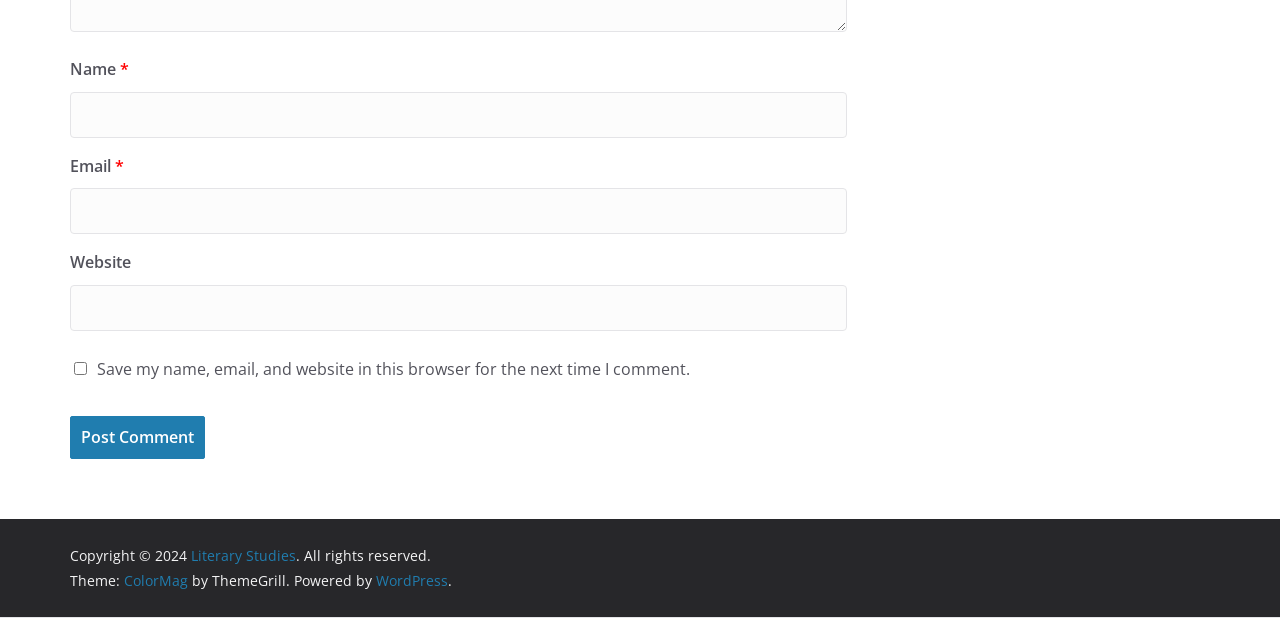Bounding box coordinates should be provided in the format (top-left x, top-left y, bottom-right x, bottom-right y) with all values between 0 and 1. Identify the bounding box for this UI element: parent_node: Name * name="author"

[0.055, 0.15, 0.662, 0.224]